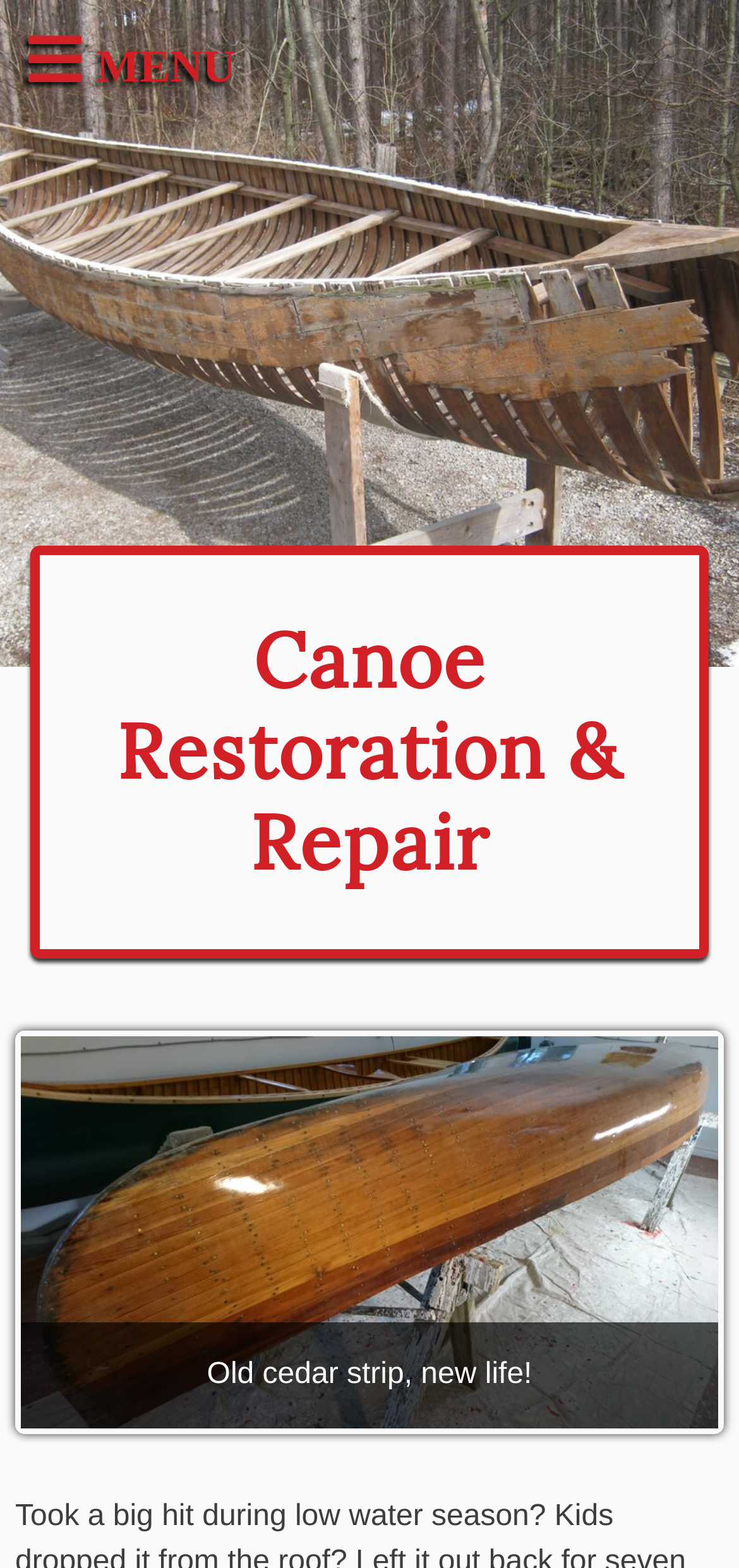Specify the bounding box coordinates of the element's region that should be clicked to achieve the following instruction: "Explore BUILD A CANOE option". The bounding box coordinates consist of four float numbers between 0 and 1, in the format [left, top, right, bottom].

[0.0, 0.122, 0.769, 0.18]